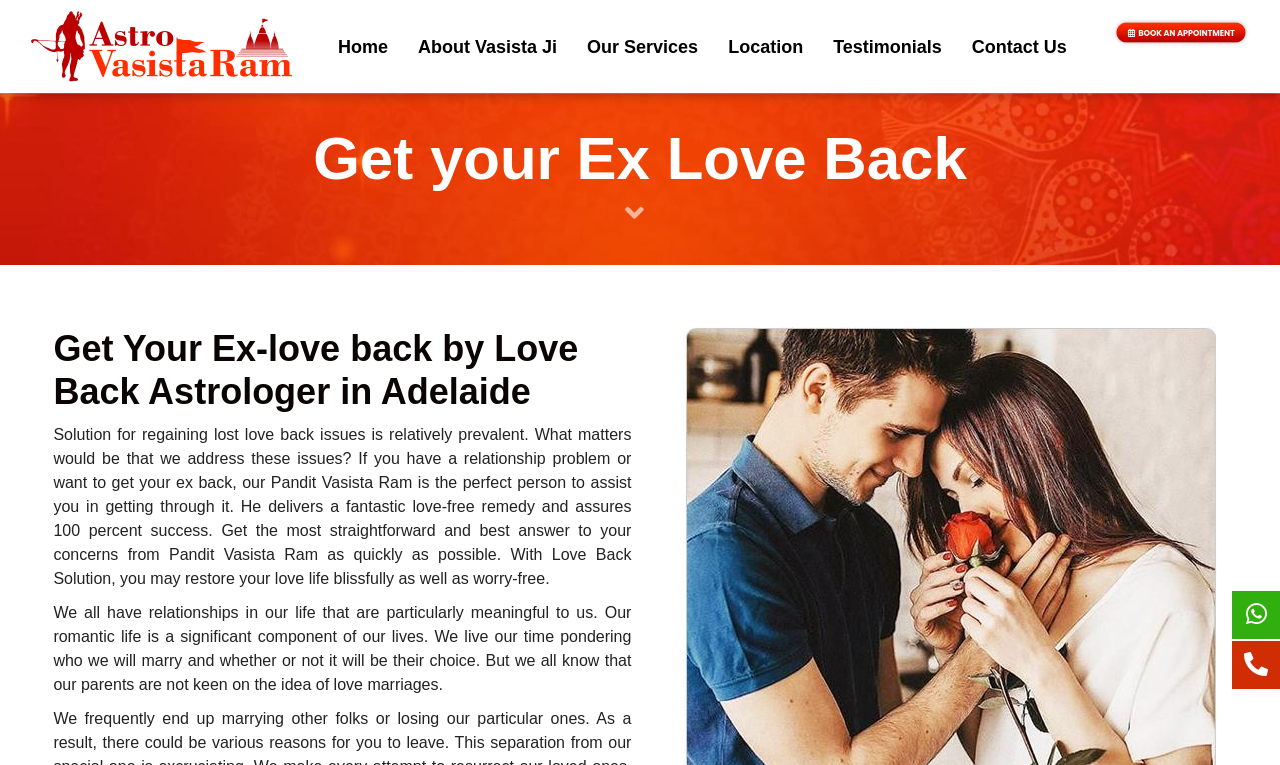What is the name of the astrologer?
Utilize the image to construct a detailed and well-explained answer.

The name of the astrologer can be found in the link 'Astrologer Vasista Ram' and also in the image description 'Astrologer Vasista Ram' which is located at the top of the webpage.